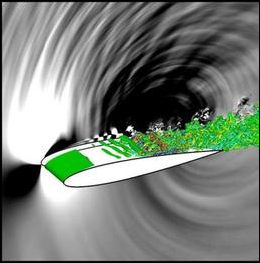Answer the question using only one word or a concise phrase: What is an engineering application of turbulent flows?

aircraft wing design